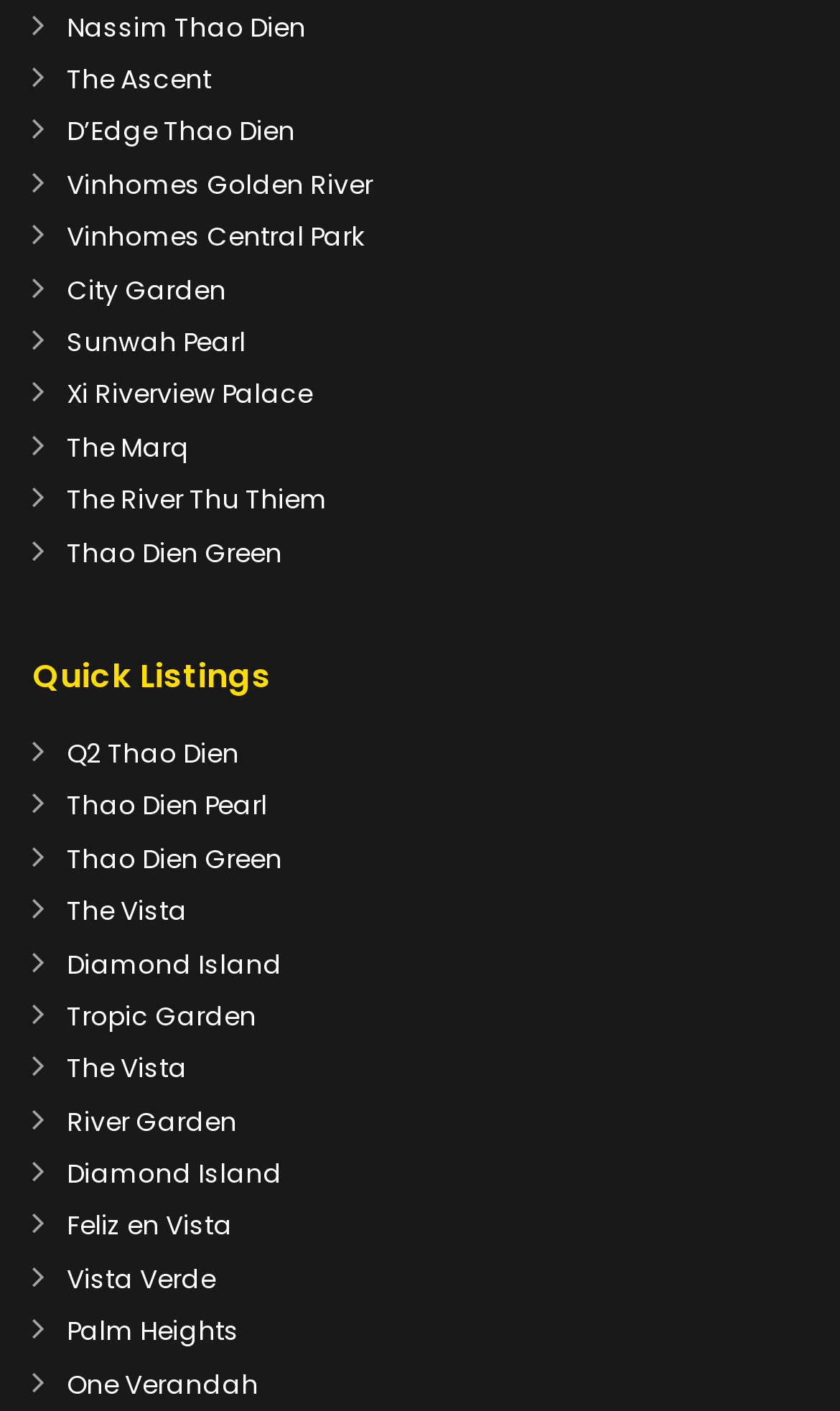What is the first project listed?
Relying on the image, give a concise answer in one word or a brief phrase.

Nassim Thao Dien